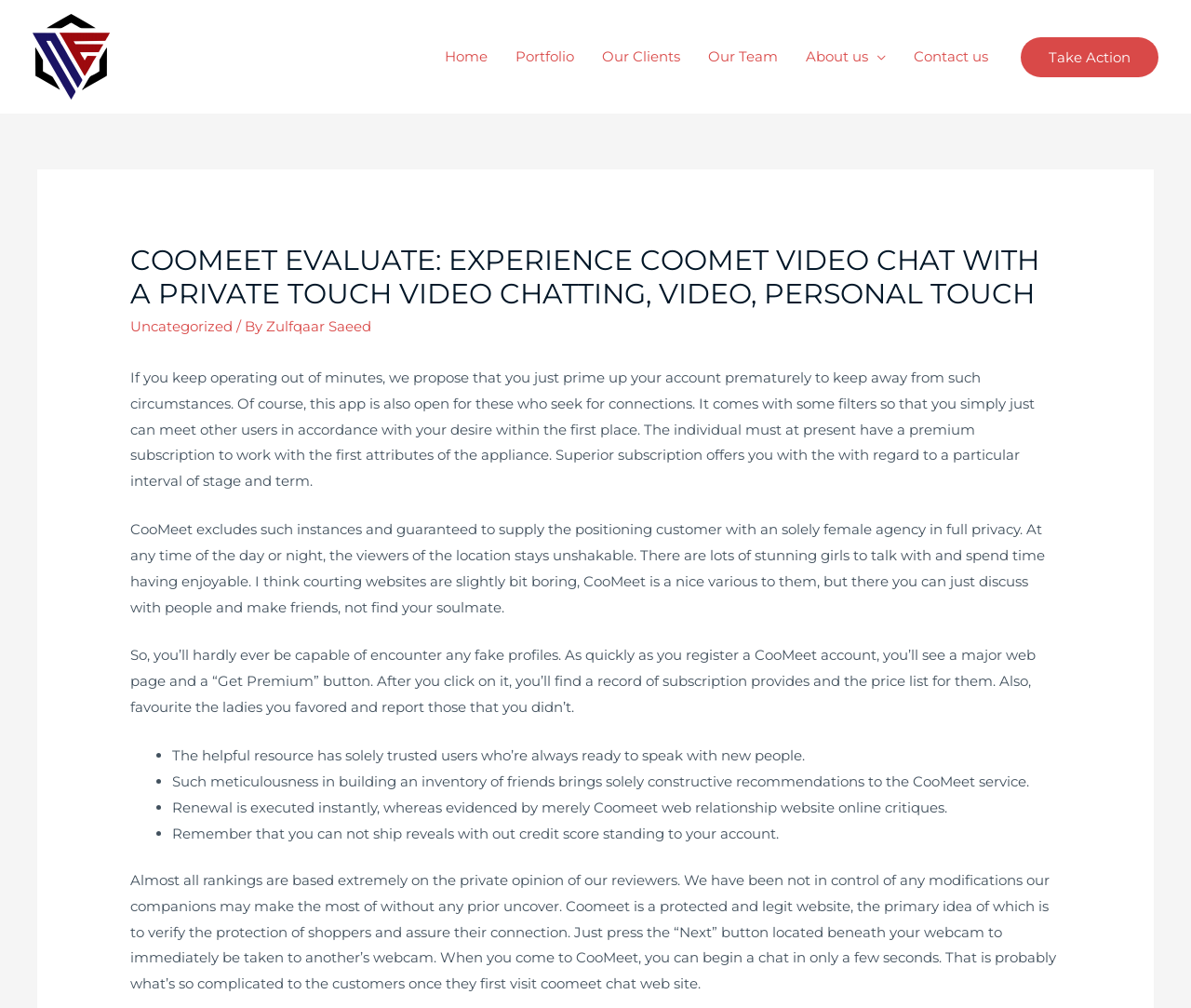Identify the bounding box coordinates for the element that needs to be clicked to fulfill this instruction: "Click on the 'Portfolio' link". Provide the coordinates in the format of four float numbers between 0 and 1: [left, top, right, bottom].

[0.421, 0.024, 0.494, 0.089]